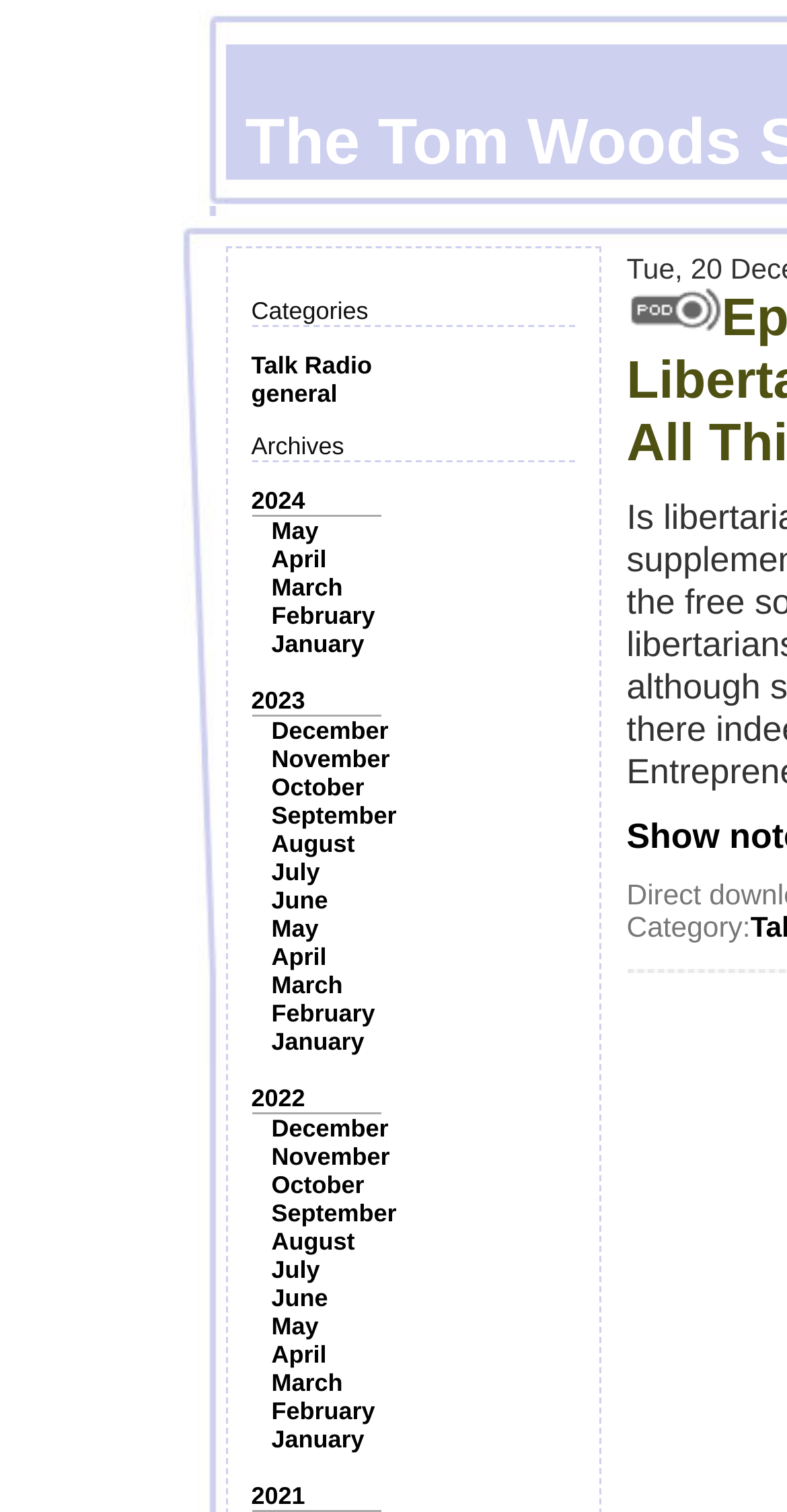Based on the image, provide a detailed and complete answer to the question: 
What is the label next to the image?

I looked at the image and found that the label next to it is 'Category:'.